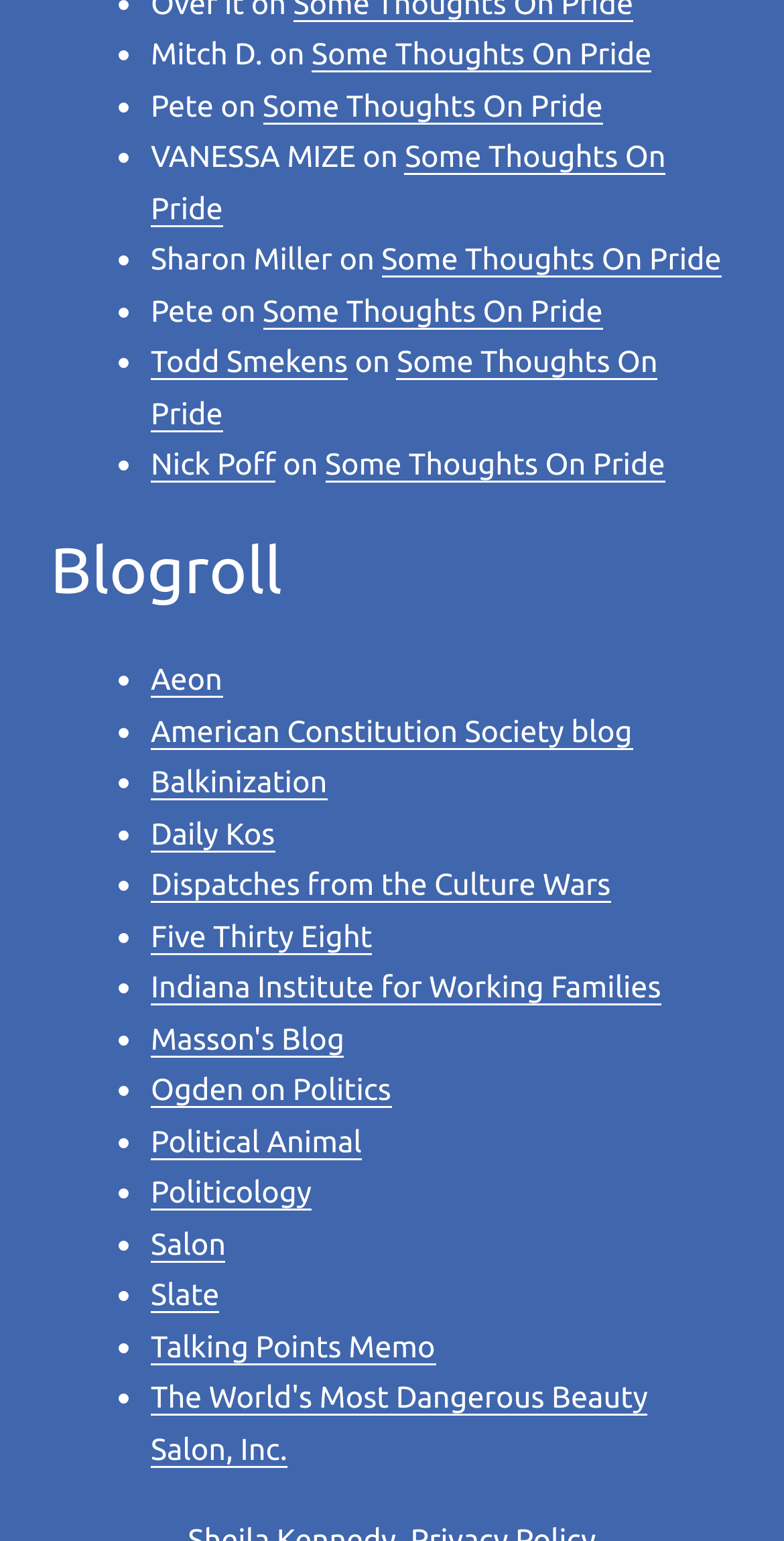Answer the question with a single word or phrase: 
What is the title of the section above the list of links?

Blogroll